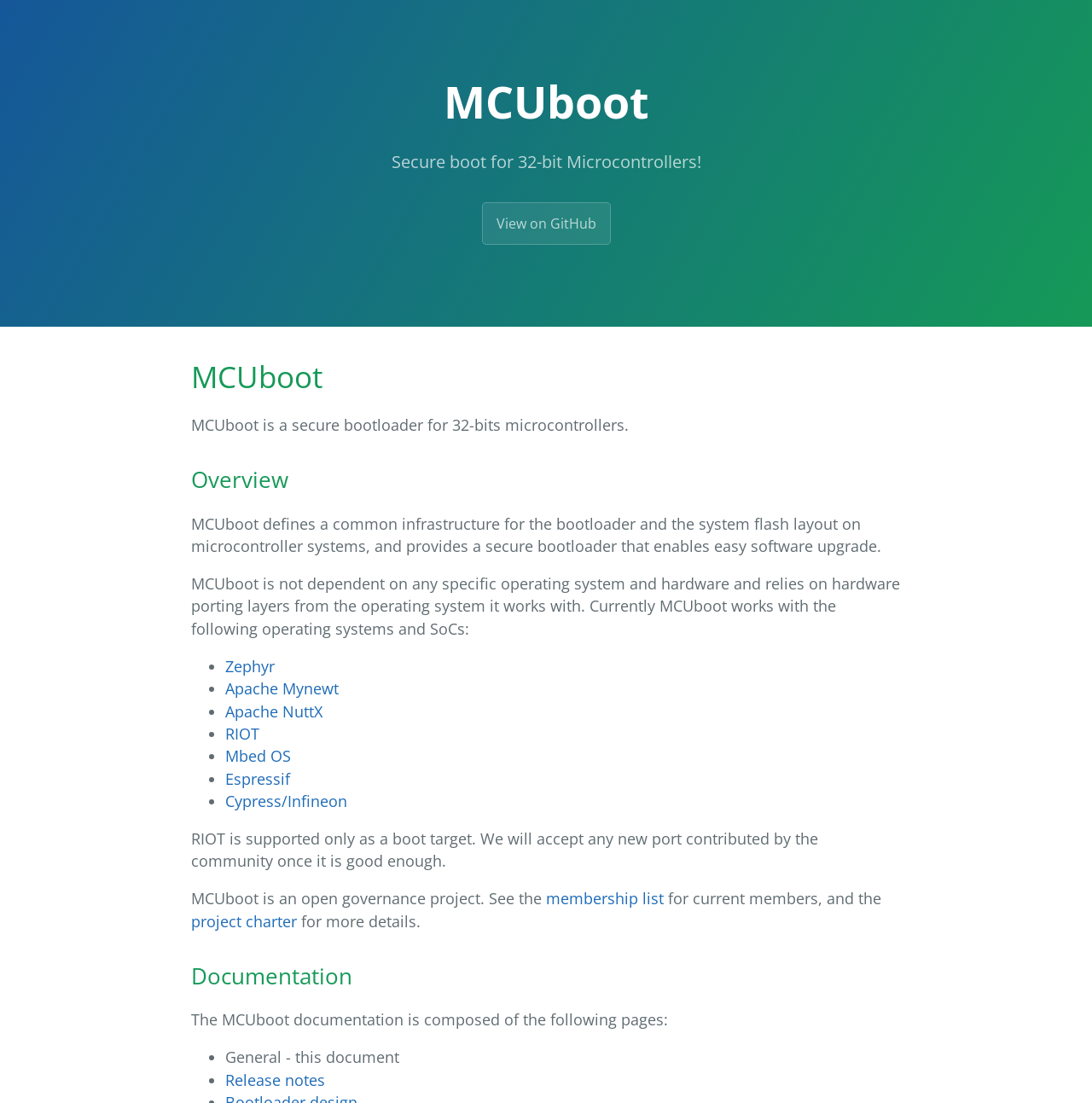Give the bounding box coordinates for this UI element: "Zephyr". The coordinates should be four float numbers between 0 and 1, arranged as [left, top, right, bottom].

[0.206, 0.595, 0.252, 0.613]